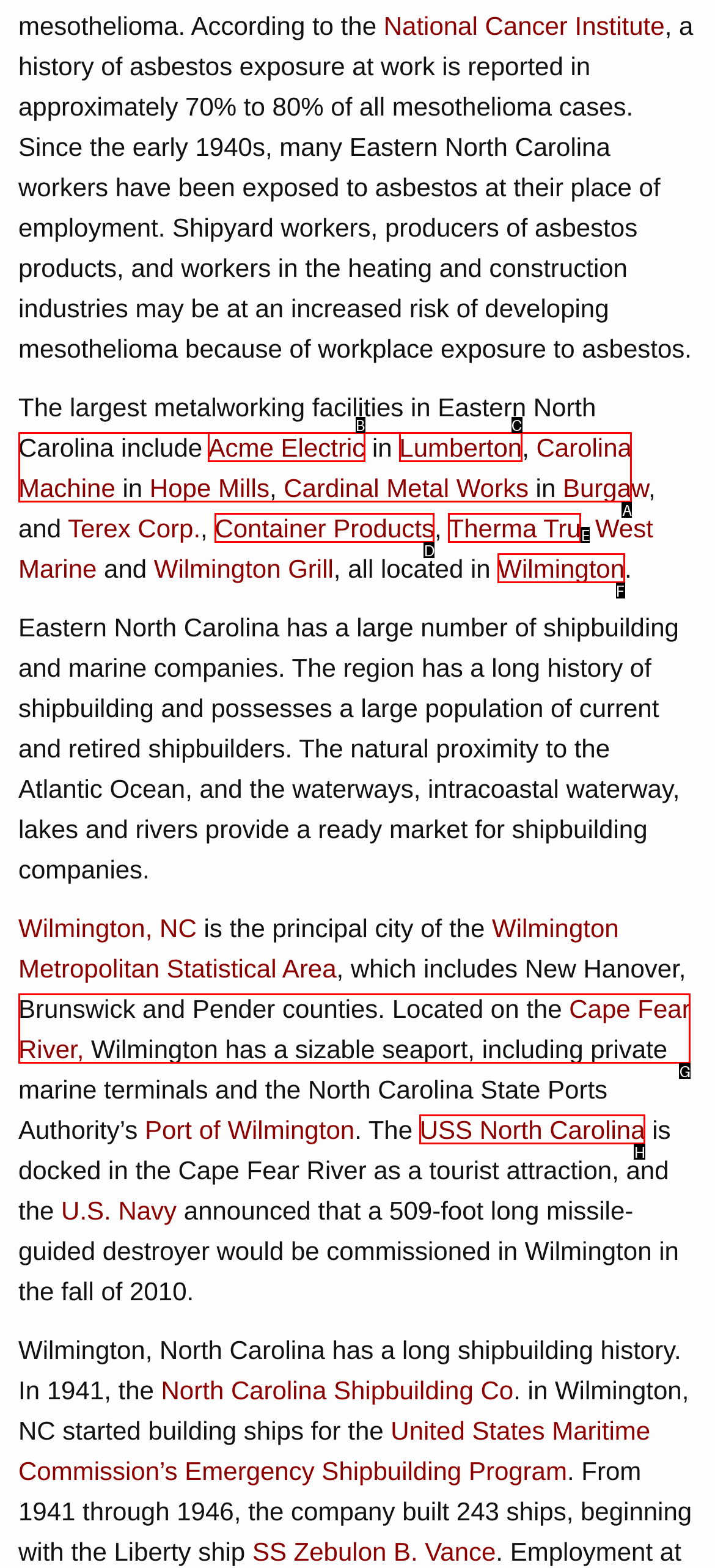Identify the UI element that best fits the description: USS North Carolina
Respond with the letter representing the correct option.

H